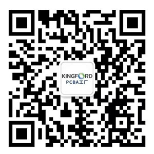Can you look at the image and give a comprehensive answer to the question:
What is the purpose of the QR code?

The QR code serves as a digital link, directing users to further information or services related to Kingford Technology, reflecting modern marketing and communication strategies.